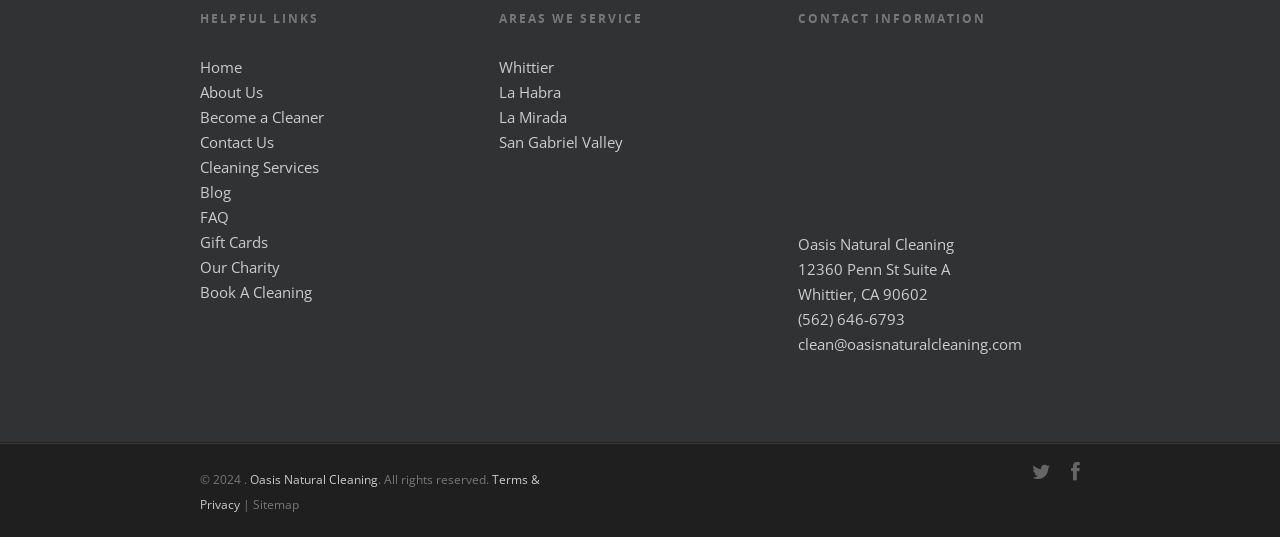Identify the bounding box coordinates of the region that needs to be clicked to carry out this instruction: "Learn more about 'Whittier' area". Provide these coordinates as four float numbers ranging from 0 to 1, i.e., [left, top, right, bottom].

[0.39, 0.106, 0.433, 0.143]